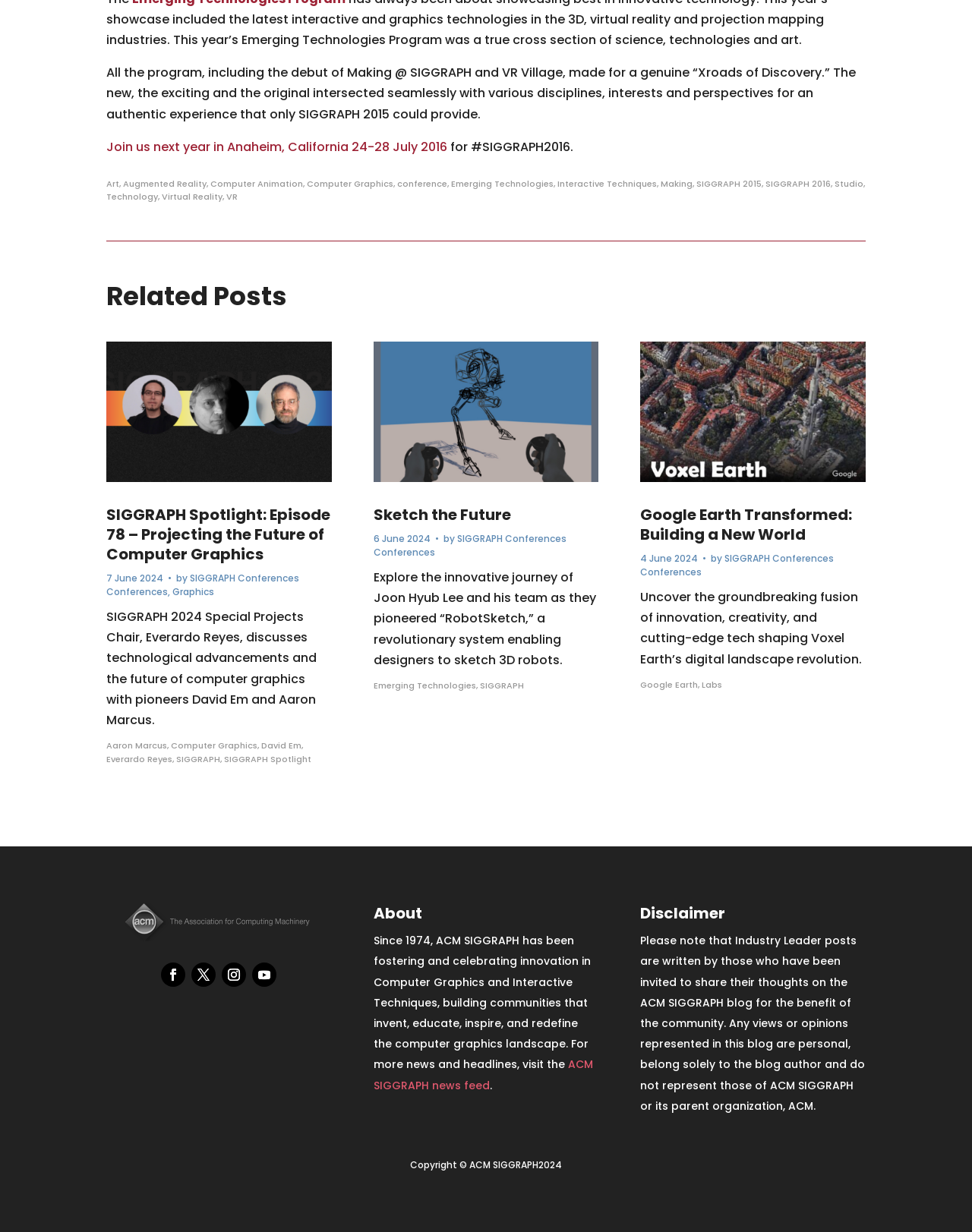Determine the bounding box coordinates of the target area to click to execute the following instruction: "Click on 'Join us next year in Anaheim, California 24-28 July 2016'."

[0.109, 0.112, 0.46, 0.126]